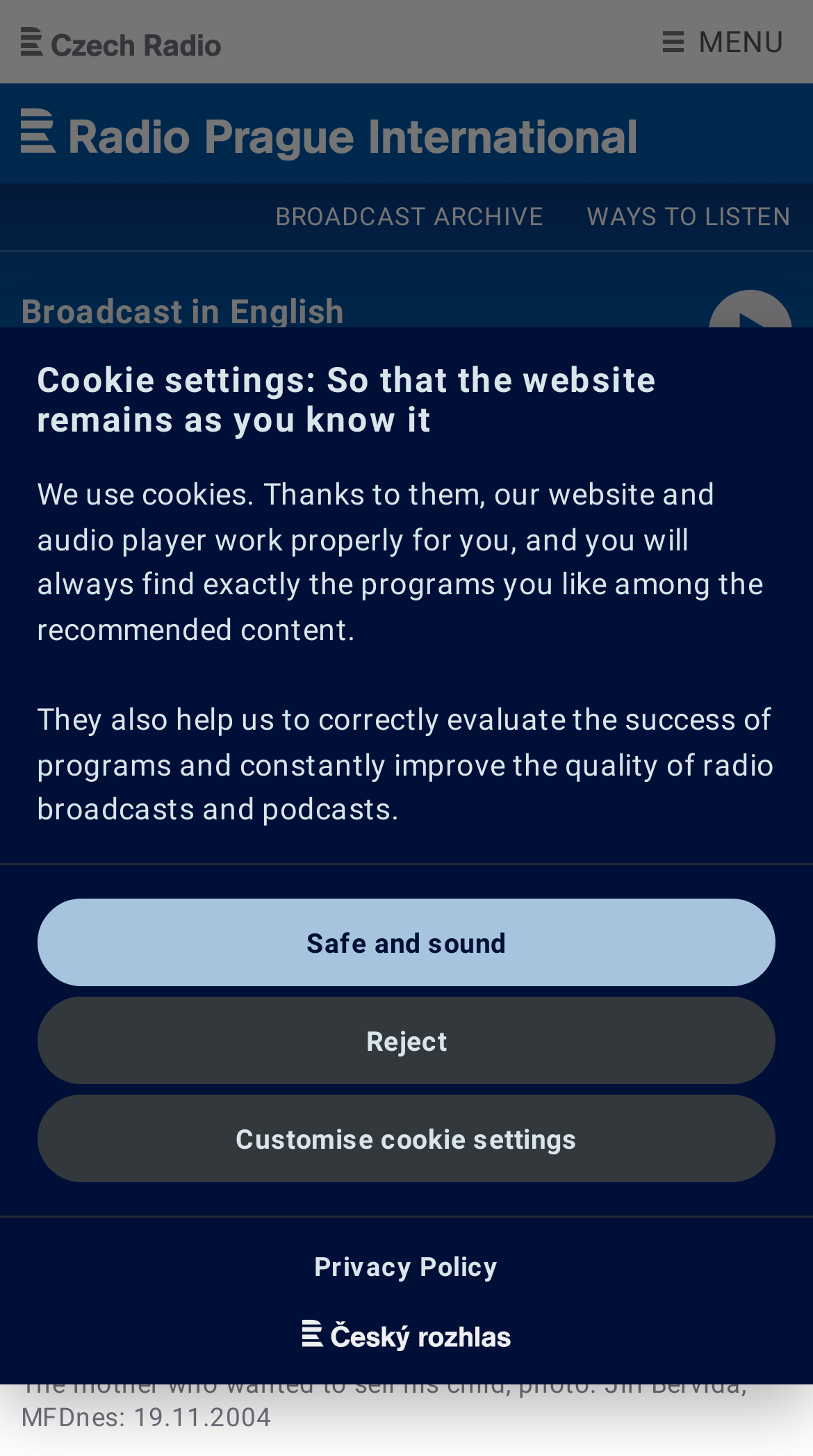Produce a meticulous description of the webpage.

The webpage is about a news article titled "Trading in babies highlights adoption problem" from Radio Prague International. At the top left, there is a link to "Czech Radio" and a menu button. On the top right, there is a link to "MENU". Below the menu button, there is a link to "Broadcast in English" and a date "06/12/2024". 

On the left side, there are several links to different sections, including "News", "Domestic affairs", and "More…". Below these links, there are language options, including "CS", "DE", "EN", "ES", "FR", "РУ", and "УК". 

The main content of the webpage is the news article, which has a heading "Trading in babies highlights adoption problem" at the top. Below the heading, there is a date "11/19/2004" and a link to an image with a caption "The mother who wanted to sell his child, photo: Jiri Bervida, MFDnes: 19.11.2004". The image is a large photo that takes up most of the width of the webpage.

At the bottom of the webpage, there is a dialog box for cookie settings, which has a heading "Cookie settings: So that the website remains as you know it". Inside the dialog box, there is a description of how cookies are used on the website, and three buttons to manage cookie settings: "Reject", "Safe and sound", and "Customise cookie settings". There are also two links, one to a privacy policy and another to an unknown destination.